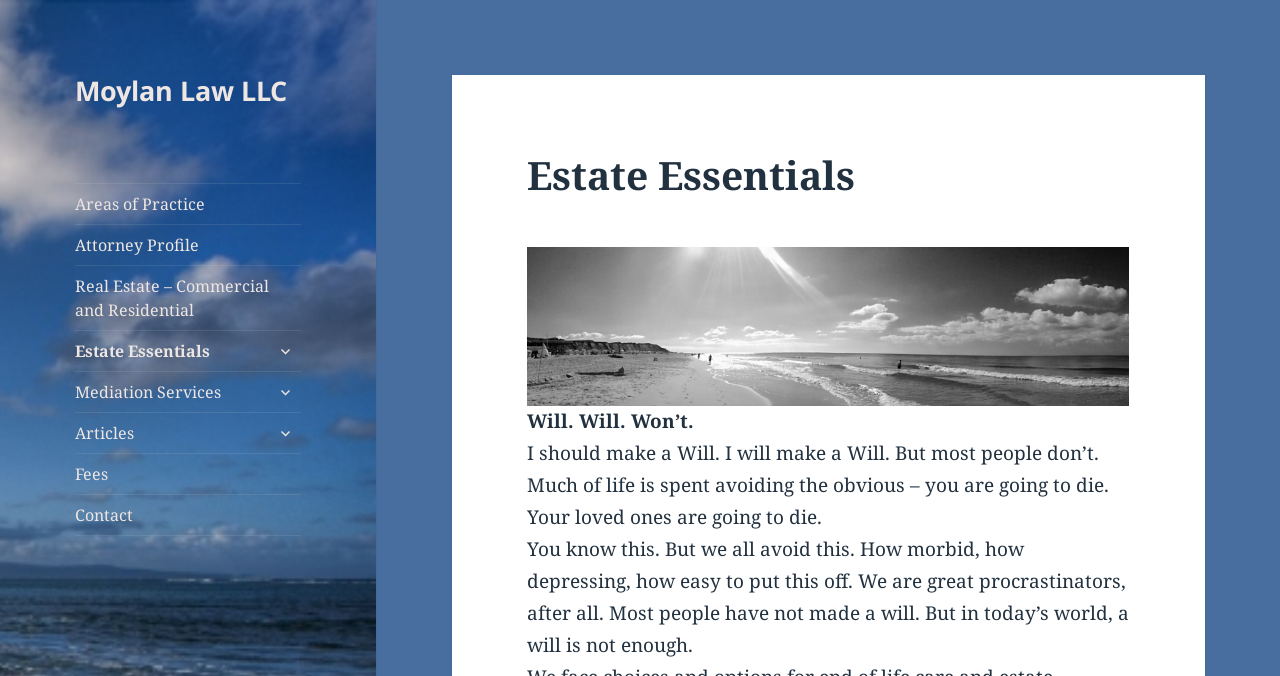Pinpoint the bounding box coordinates of the area that must be clicked to complete this instruction: "Go to Areas of Practice".

[0.059, 0.272, 0.235, 0.331]